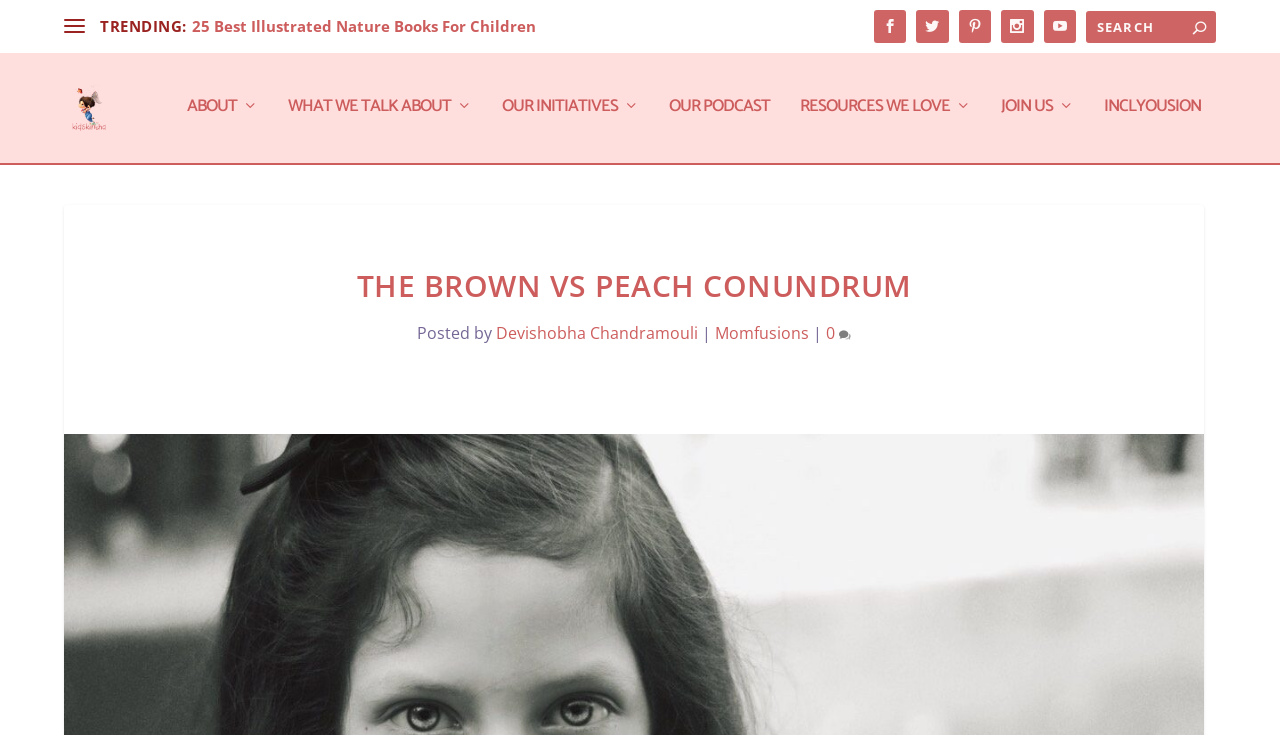Identify the bounding box coordinates for the region to click in order to carry out this instruction: "Check the comment count". Provide the coordinates using four float numbers between 0 and 1, formatted as [left, top, right, bottom].

[0.655, 0.528, 0.665, 0.573]